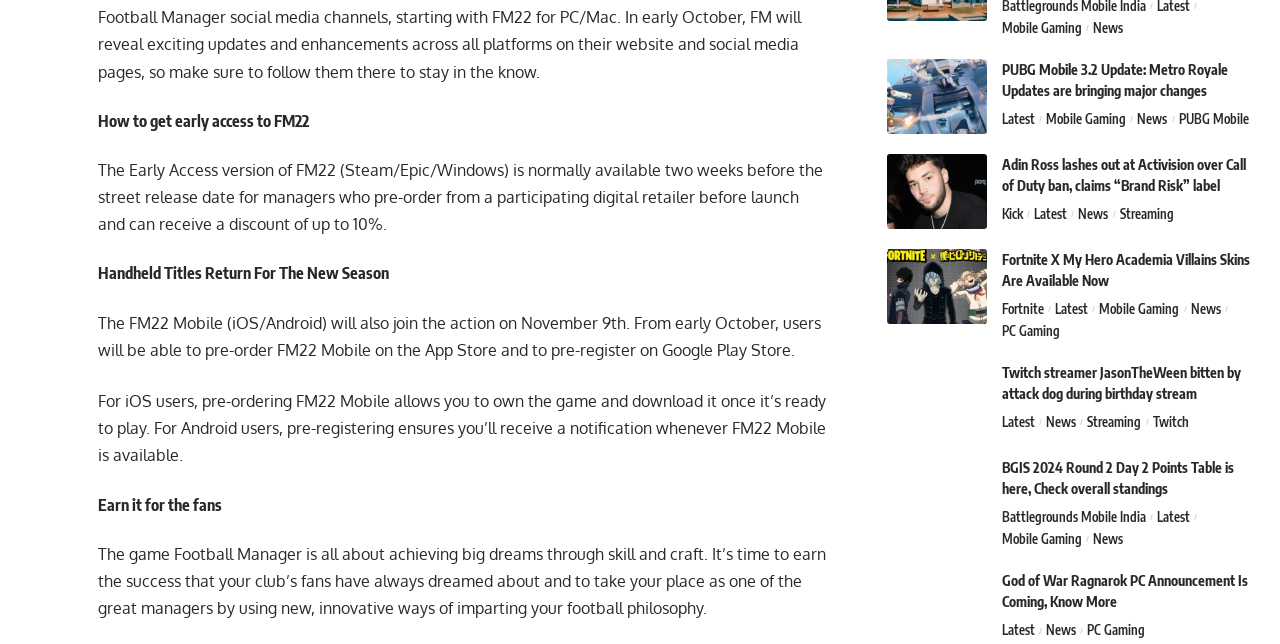Find the bounding box of the web element that fits this description: "News".

[0.854, 0.026, 0.877, 0.061]